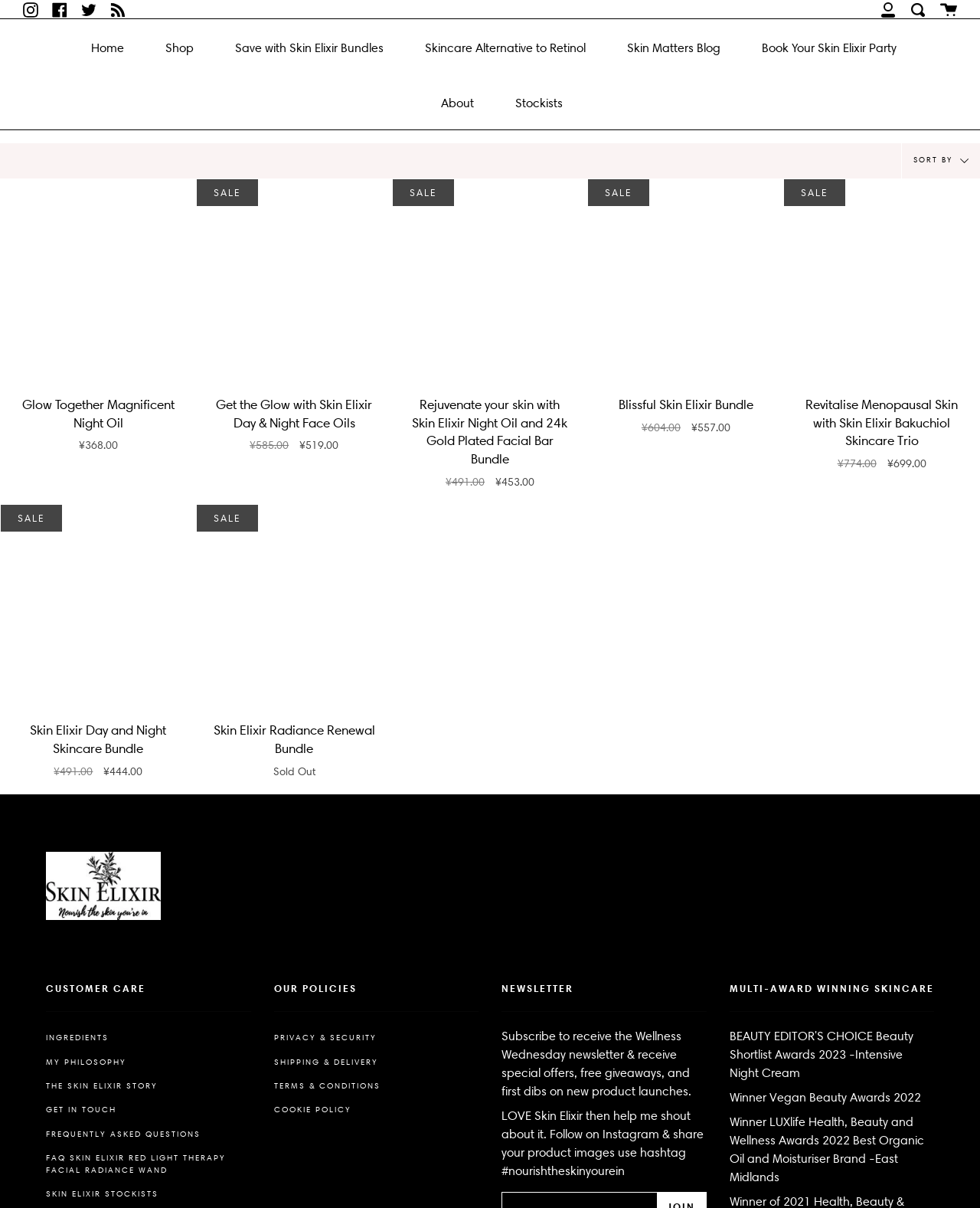Locate the bounding box coordinates of the element's region that should be clicked to carry out the following instruction: "Click on the 'Blog' link". The coordinates need to be four float numbers between 0 and 1, i.e., [left, top, right, bottom].

None